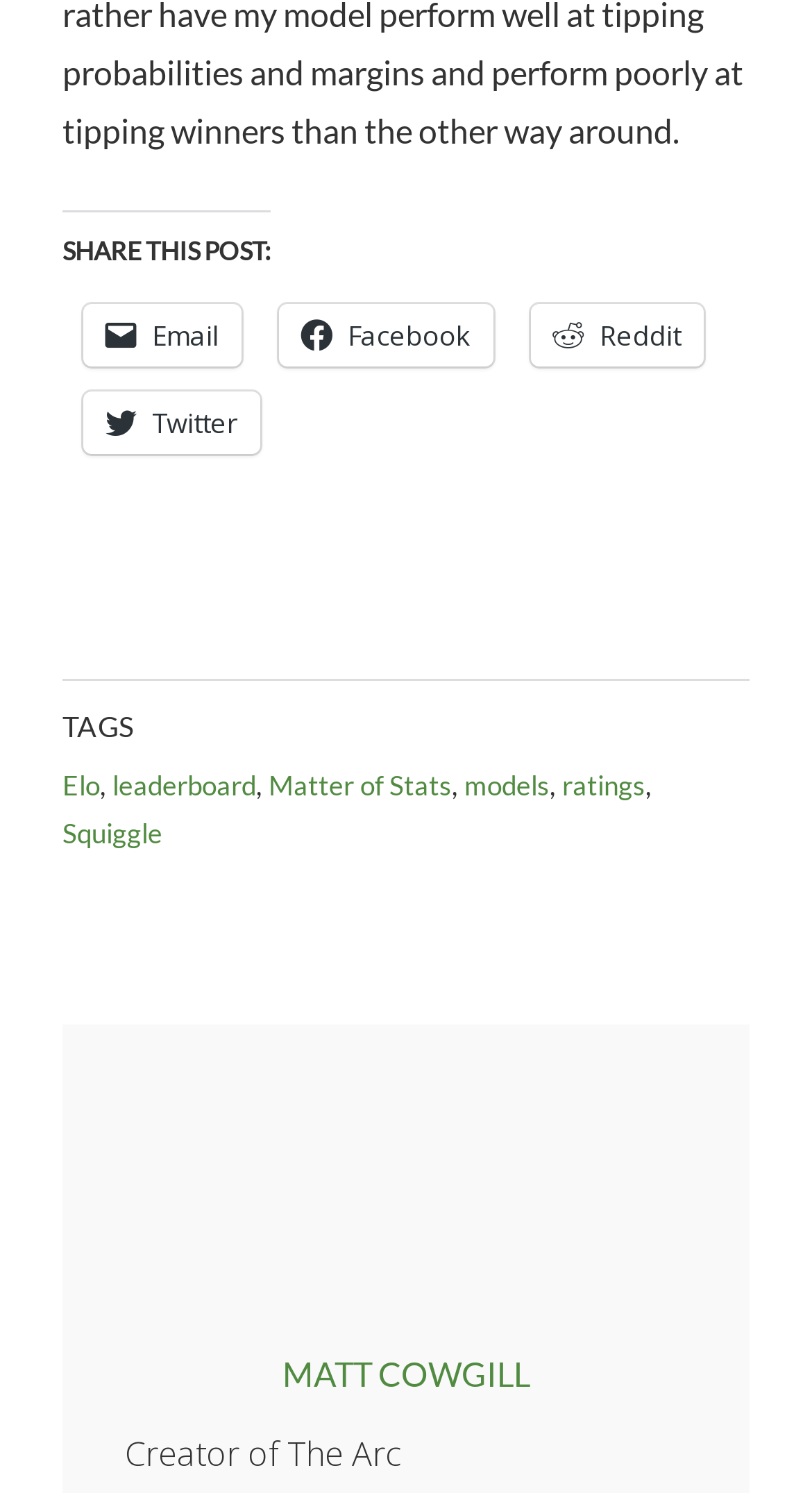Indicate the bounding box coordinates of the clickable region to achieve the following instruction: "View the creator's profile."

[0.347, 0.906, 0.653, 0.933]